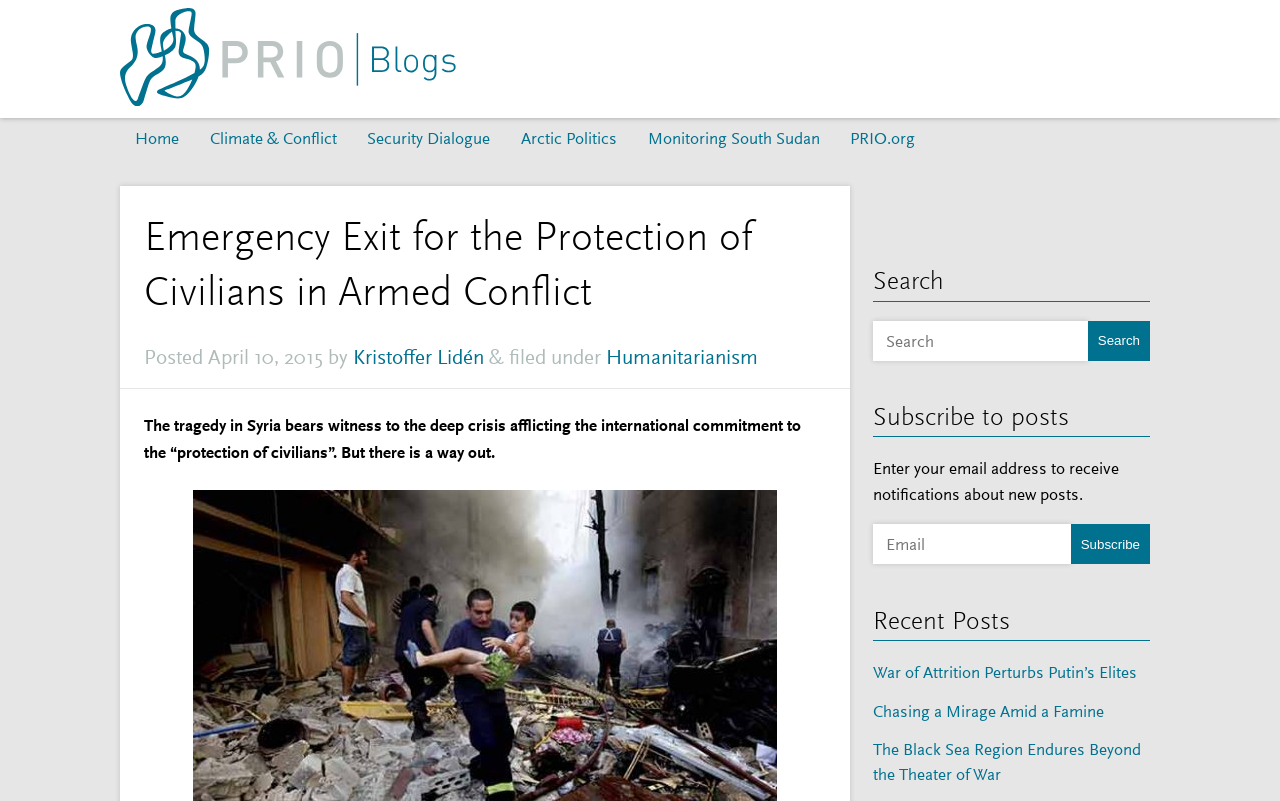Pinpoint the bounding box coordinates for the area that should be clicked to perform the following instruction: "Subscribe to posts".

[0.836, 0.655, 0.898, 0.705]